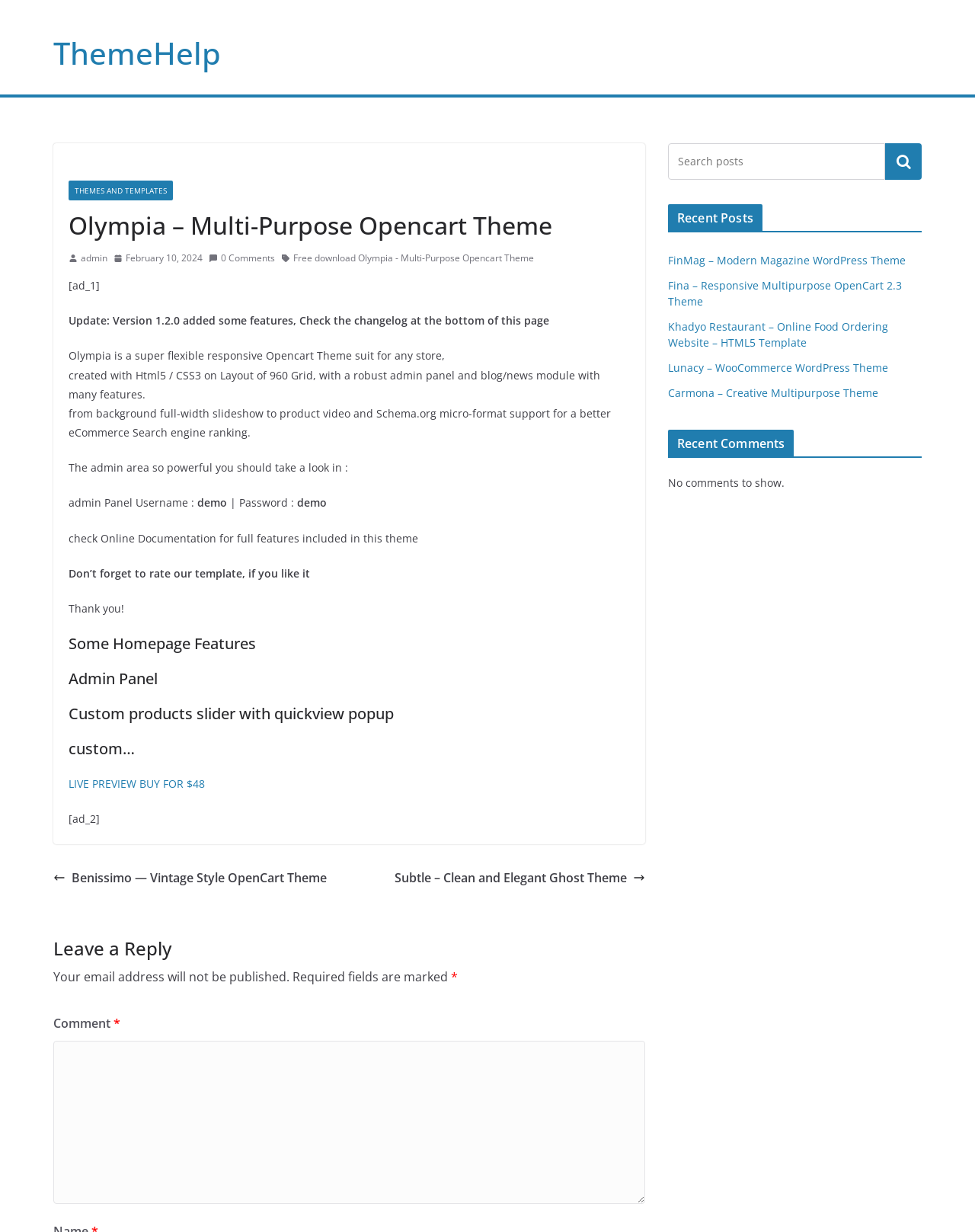Please determine the main heading text of this webpage.

Olympia – Multi-Purpose Opencart Theme